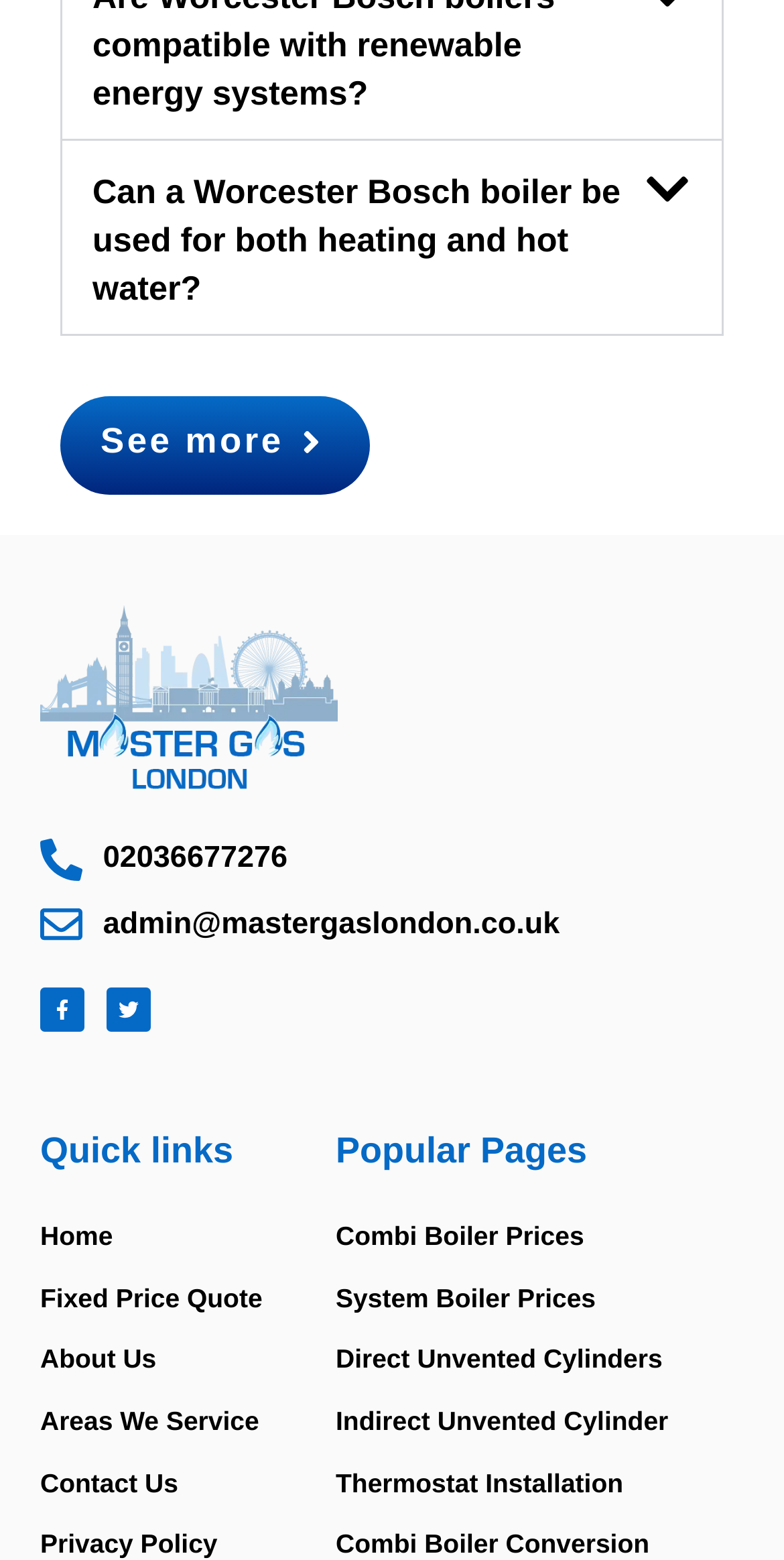What is the phone number?
Look at the image and answer with only one word or phrase.

02036677276